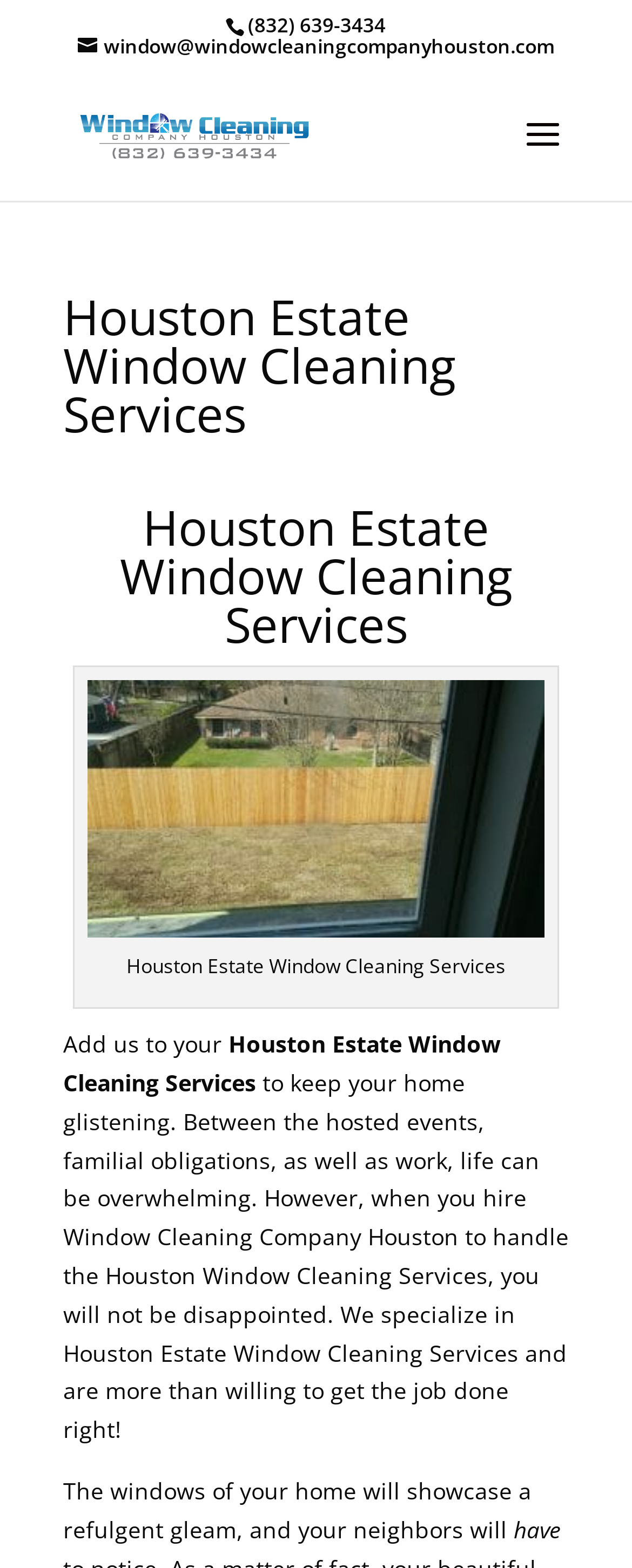What service does the company specialize in?
Based on the screenshot, provide your answer in one word or phrase.

Houston Estate Window Cleaning Services